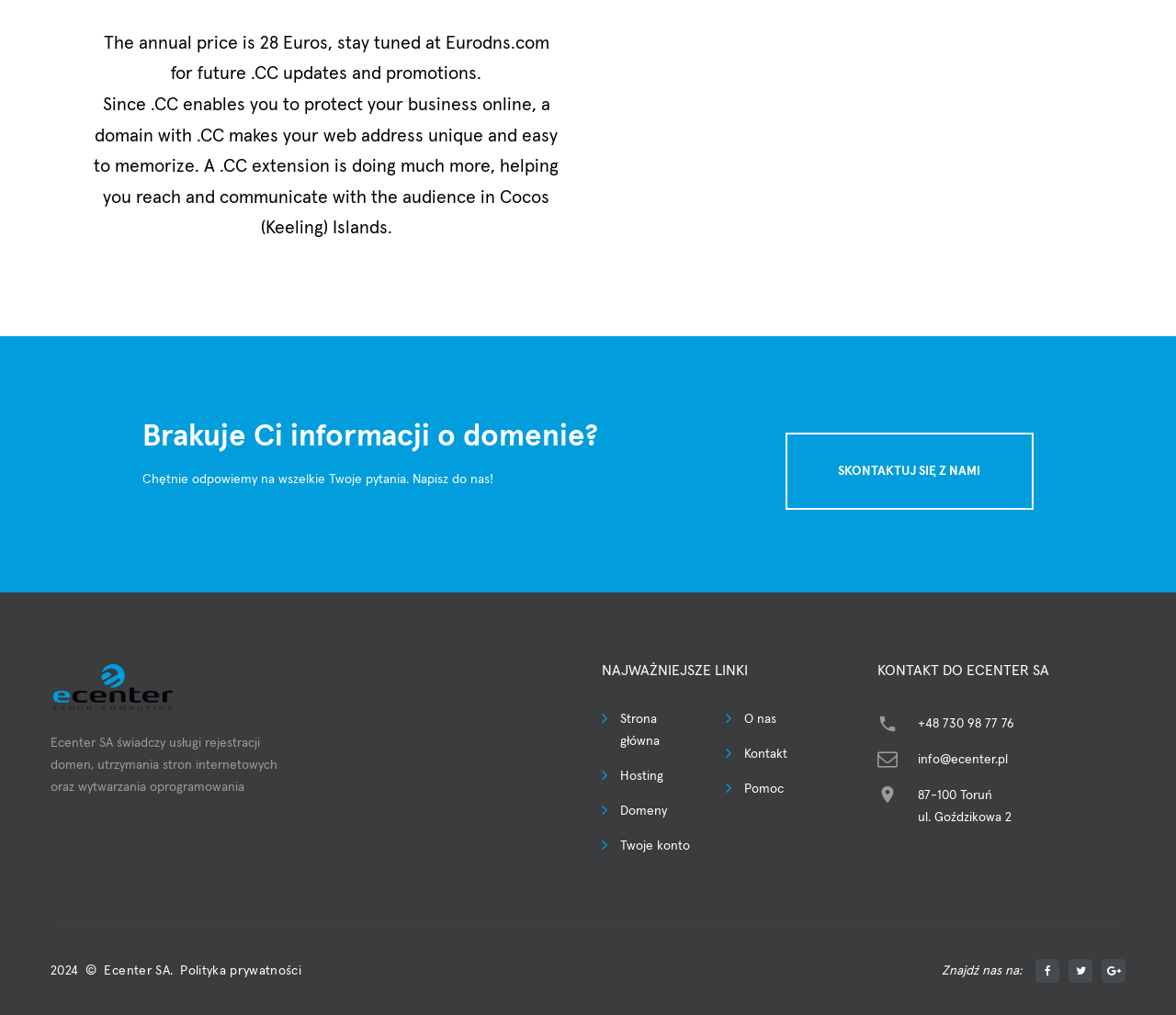Pinpoint the bounding box coordinates of the element to be clicked to execute the instruction: "Get help".

[0.617, 0.767, 0.666, 0.788]